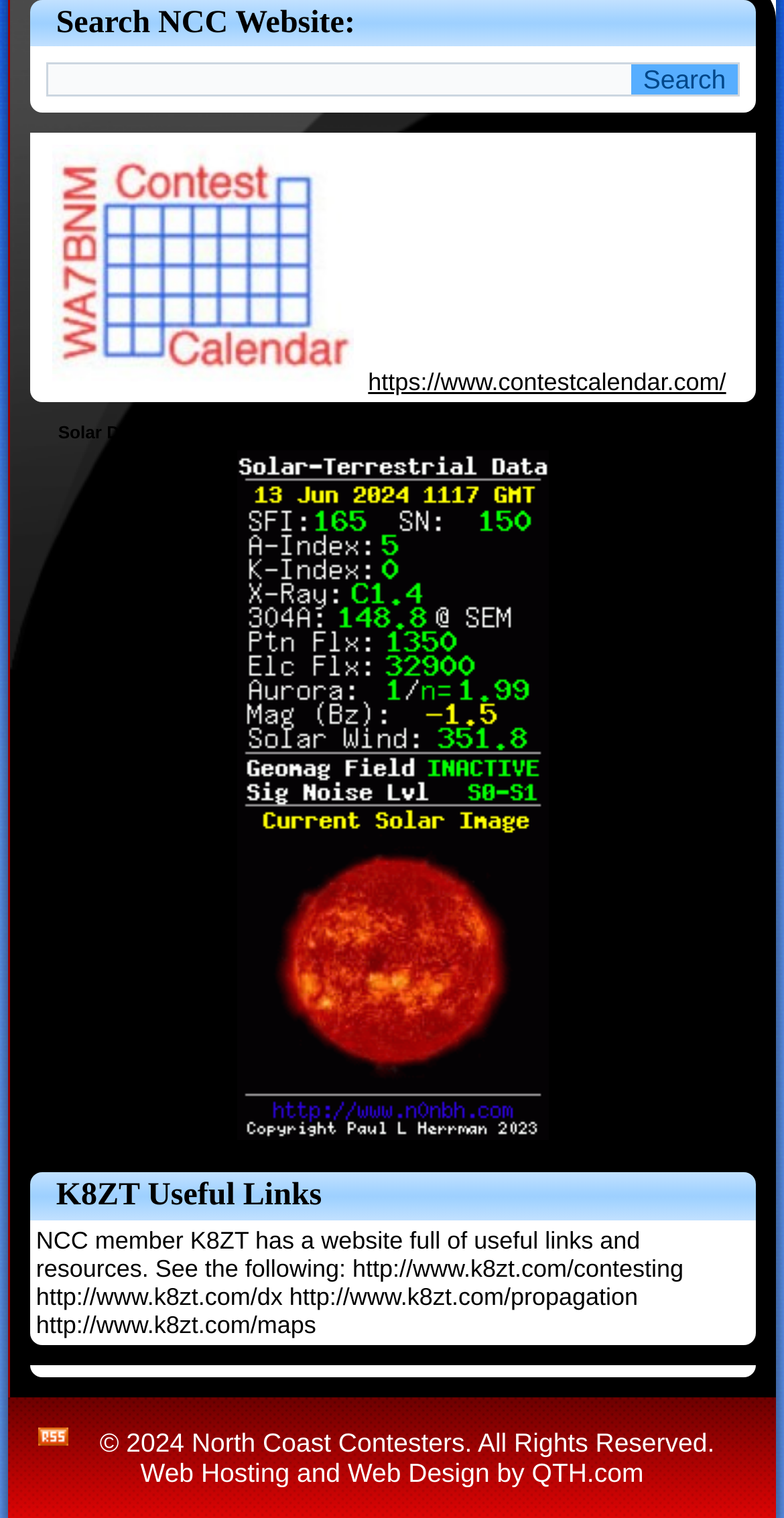Based on the provided description, "QTH.com", find the bounding box of the corresponding UI element in the screenshot.

[0.678, 0.96, 0.821, 0.98]